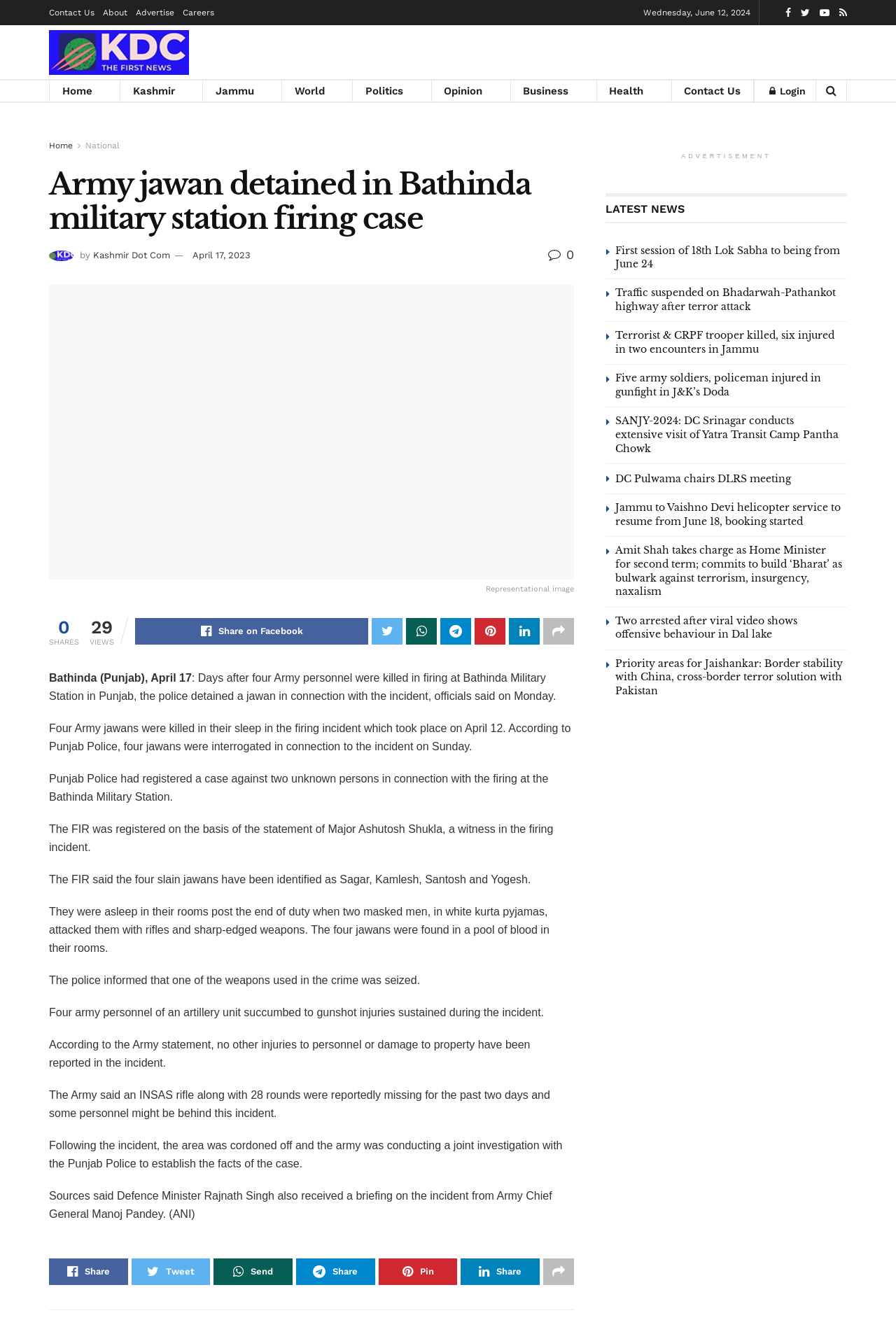Locate the bounding box coordinates of the area you need to click to fulfill this instruction: 'Click on the 'Home' link'. The coordinates must be in the form of four float numbers ranging from 0 to 1: [left, top, right, bottom].

[0.055, 0.061, 0.116, 0.076]